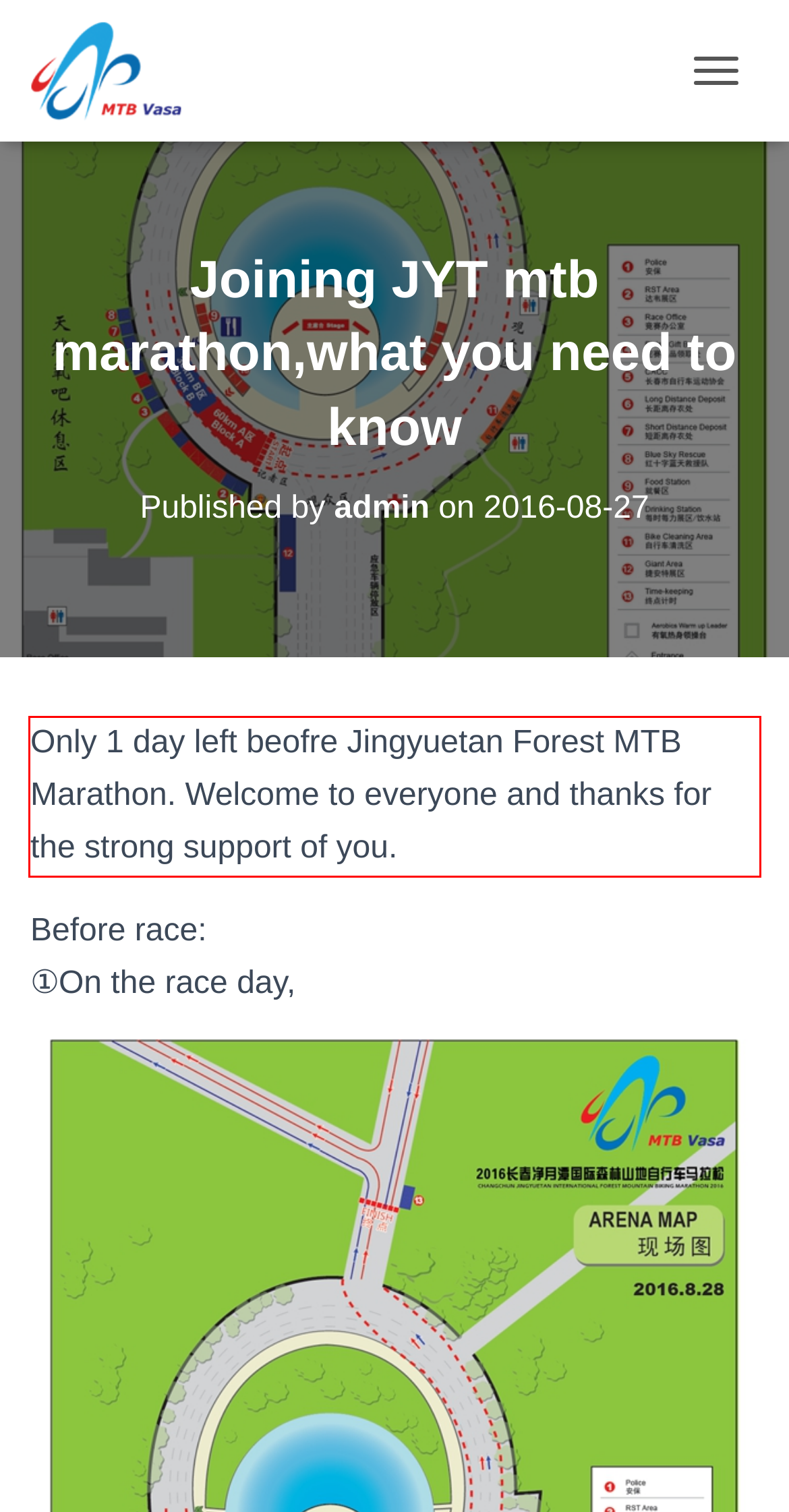Given the screenshot of the webpage, identify the red bounding box, and recognize the text content inside that red bounding box.

Only 1 day left beofre Jingyuetan Forest MTB Marathon. Welcome to everyone and thanks for the strong support of you.